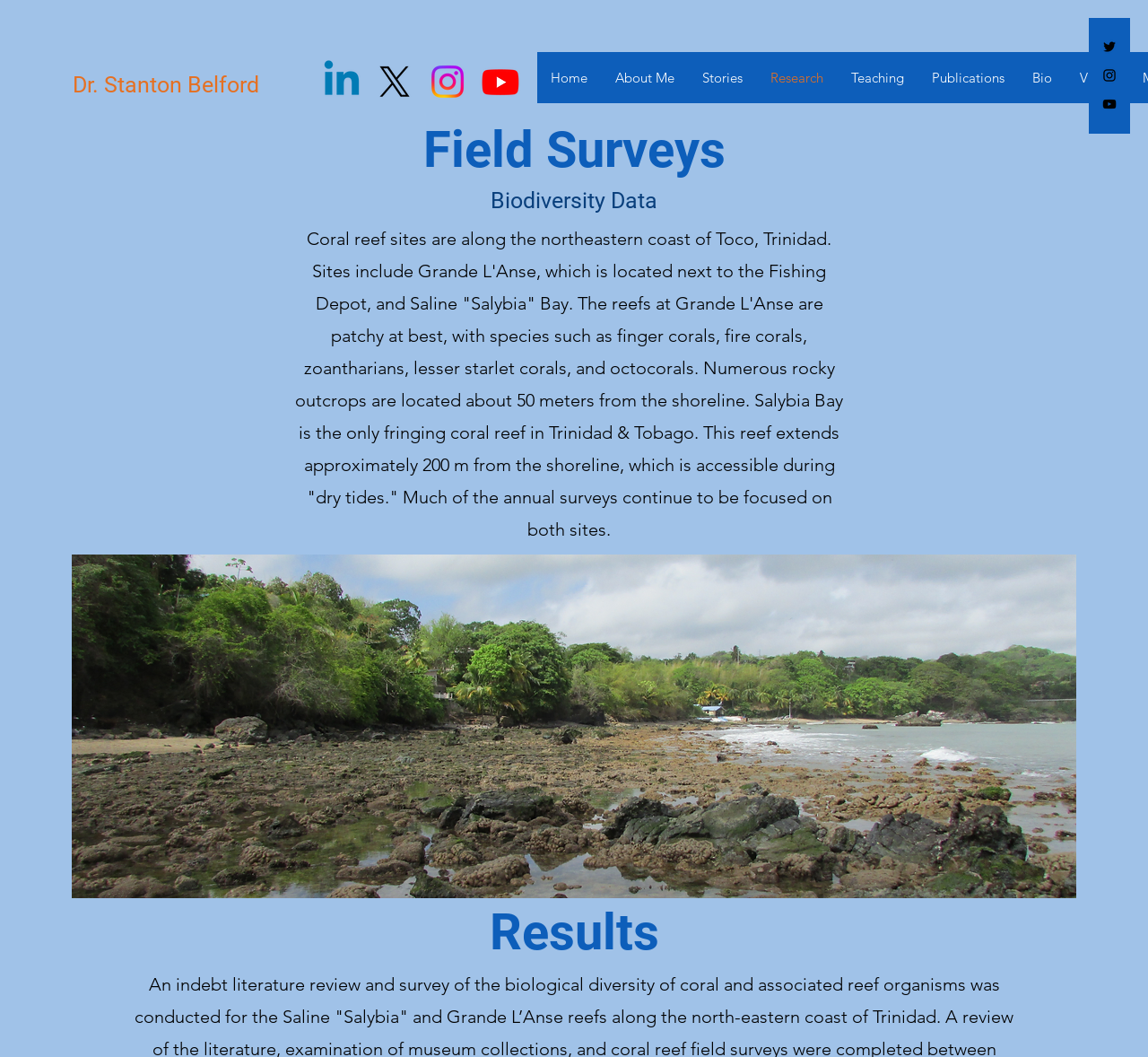Using the description: "Home", determine the UI element's bounding box coordinates. Ensure the coordinates are in the format of four float numbers between 0 and 1, i.e., [left, top, right, bottom].

[0.468, 0.049, 0.523, 0.098]